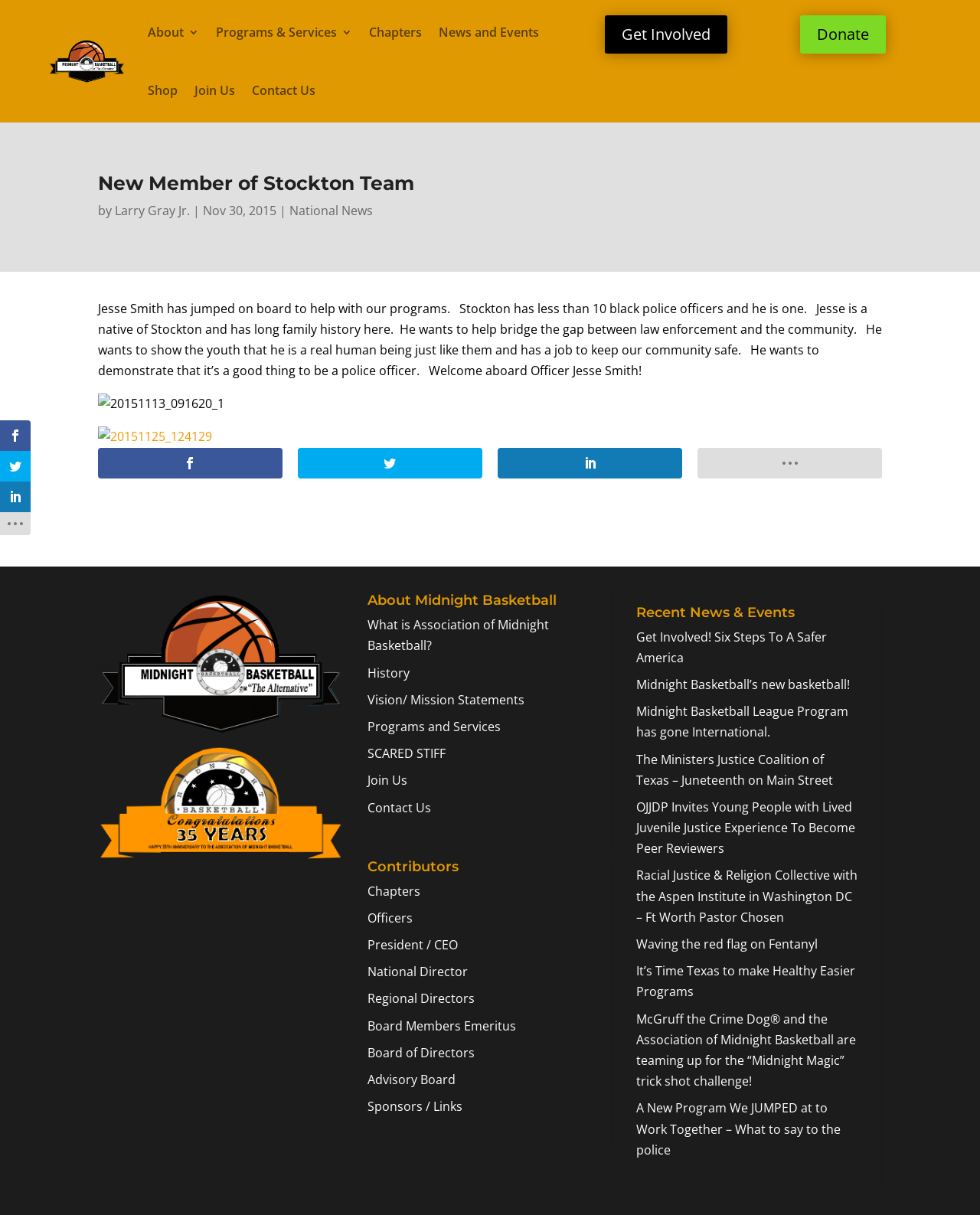What is the name of the author of the article?
Offer a detailed and exhaustive answer to the question.

The webpage content mentions 'by Larry Gray Jr.' which indicates that Larry Gray Jr. is the author of the article.